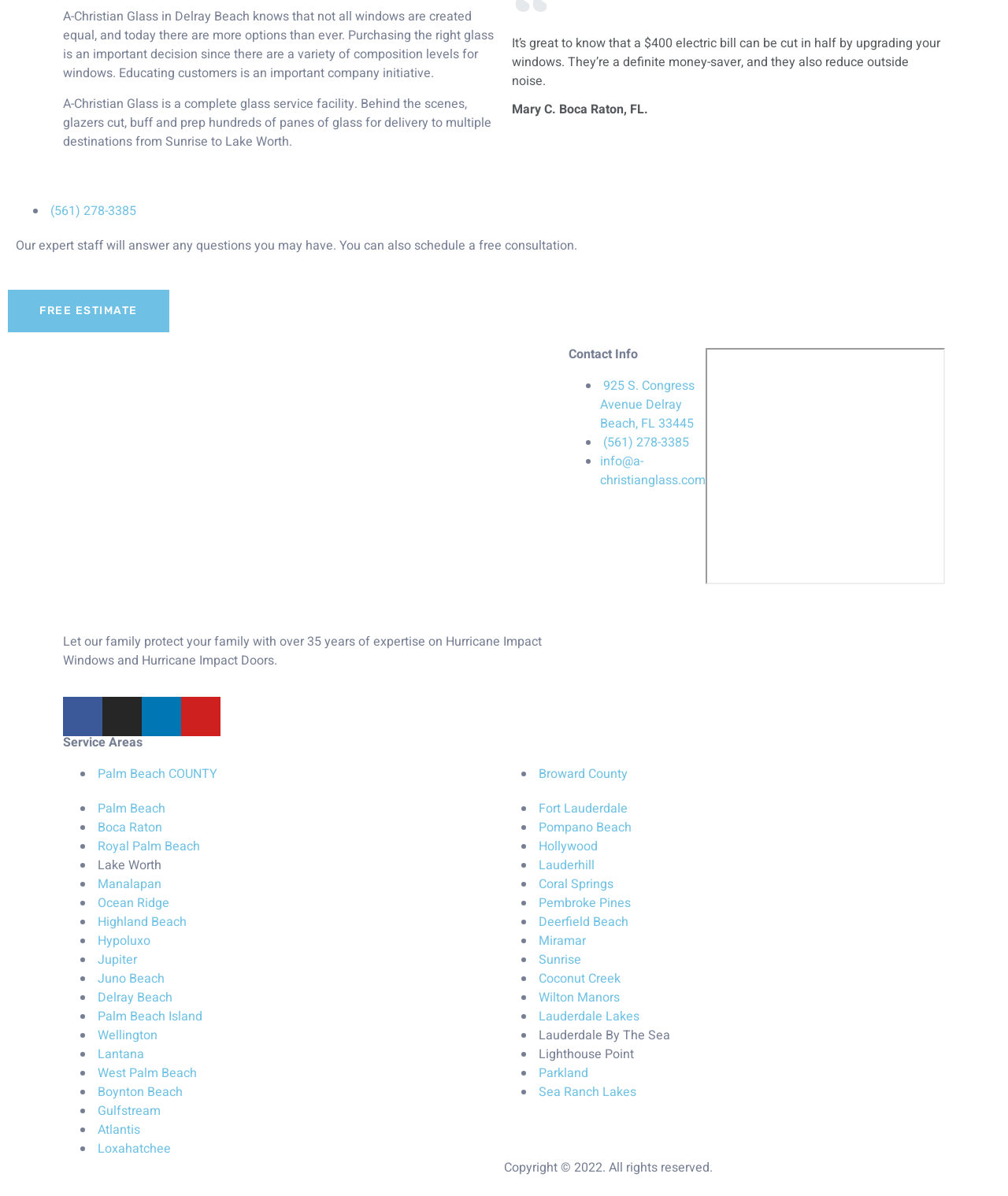Identify the bounding box coordinates necessary to click and complete the given instruction: "Get directions to Delray Beach location".

[0.595, 0.315, 0.689, 0.362]